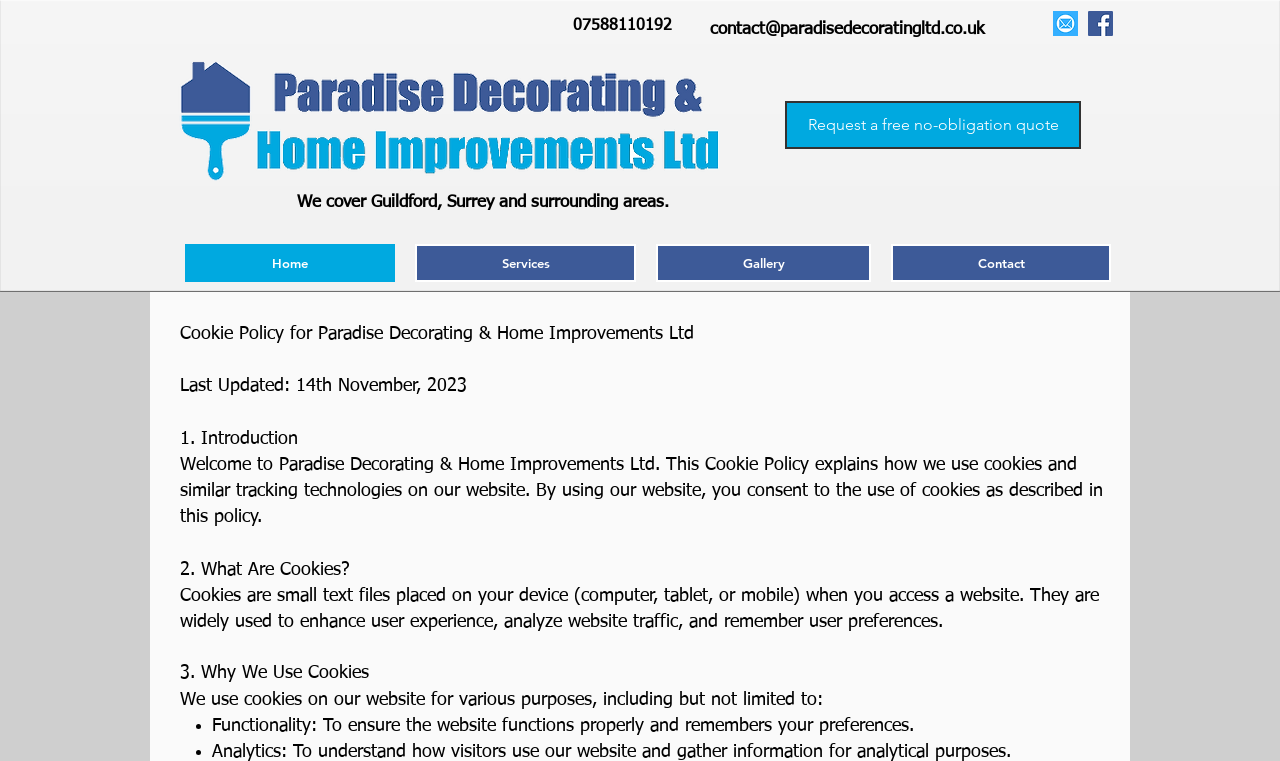Utilize the details in the image to give a detailed response to the question: What is the date of the last update of the cookie policy?

The date of the last update of the cookie policy can be found in the static text element with the text 'Last Updated: 14th November, 2023'.